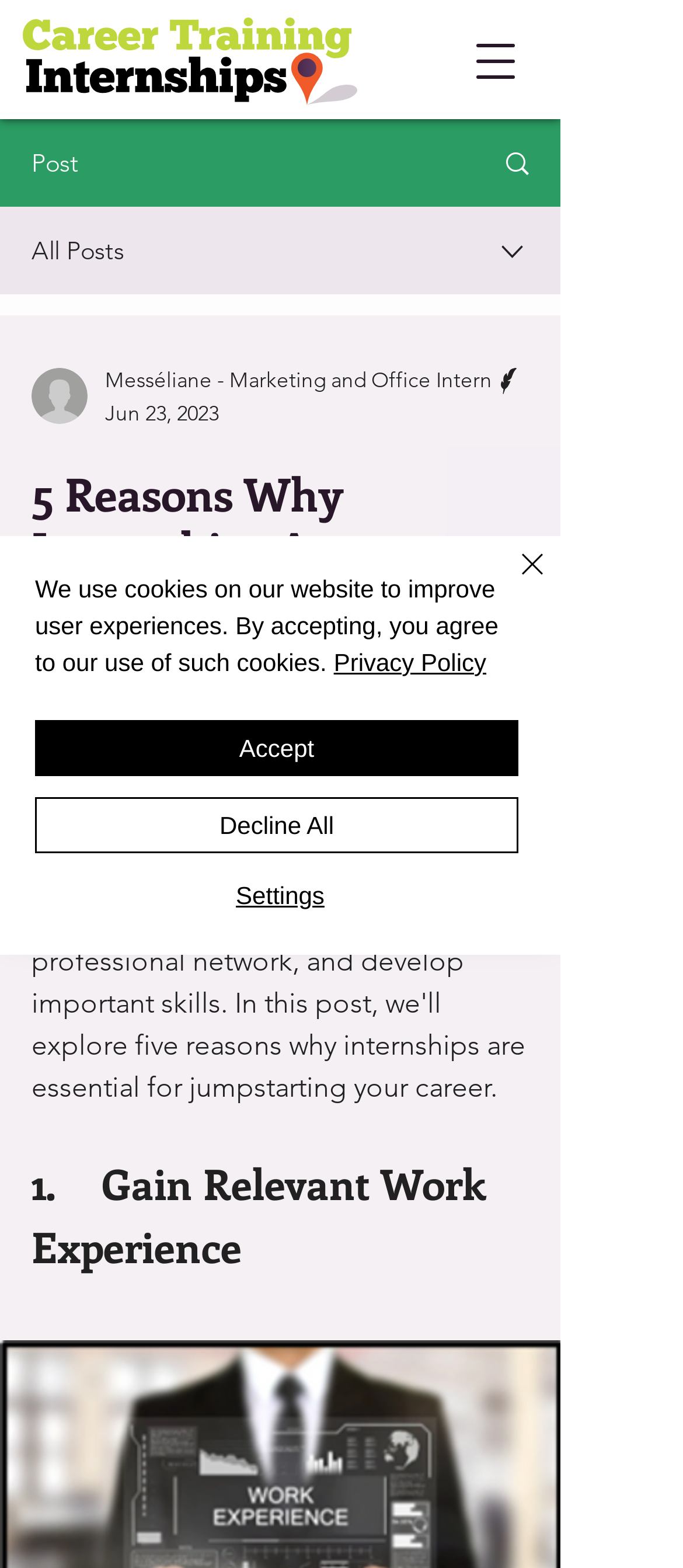Write an elaborate caption that captures the essence of the webpage.

The webpage is about the importance of internships in jumpstarting one's career. At the top left corner, there is a logo of Career Training Internships, accompanied by a navigation menu button. Below the logo, there are links to "Post" and "All Posts", with corresponding images. 

To the right of these links, there is a combobox with a dropdown menu, which appears to be a filter or sorting option. Below the combobox, there is a section featuring a writer's picture, along with their name, title, and date of publication. 

The main content of the webpage is an article titled "5 Reasons Why Internships Are Essential for Jumpstarting Your Career", which is divided into sections with headings. The first section is "1. Gain Relevant Work Experience". 

At the bottom of the page, there are links to contact information, including phone and email, with corresponding icons. Above the contact information, there is a cookie policy alert with buttons to accept, decline, or adjust settings. The alert also includes a link to the privacy policy.